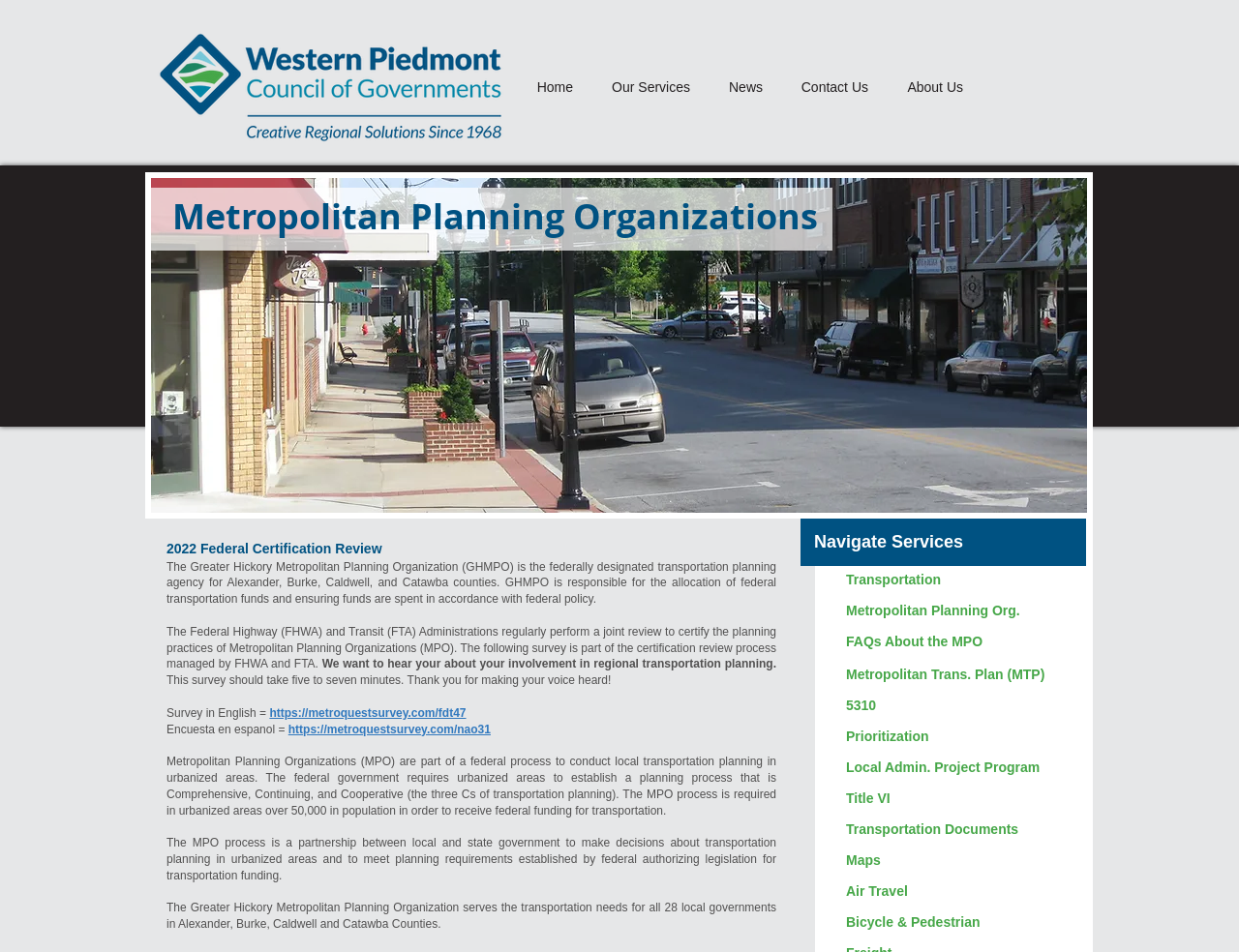Please identify the bounding box coordinates of the element that needs to be clicked to execute the following command: "View Metropolitan Planning Org.". Provide the bounding box using four float numbers between 0 and 1, formatted as [left, top, right, bottom].

[0.671, 0.626, 0.876, 0.659]